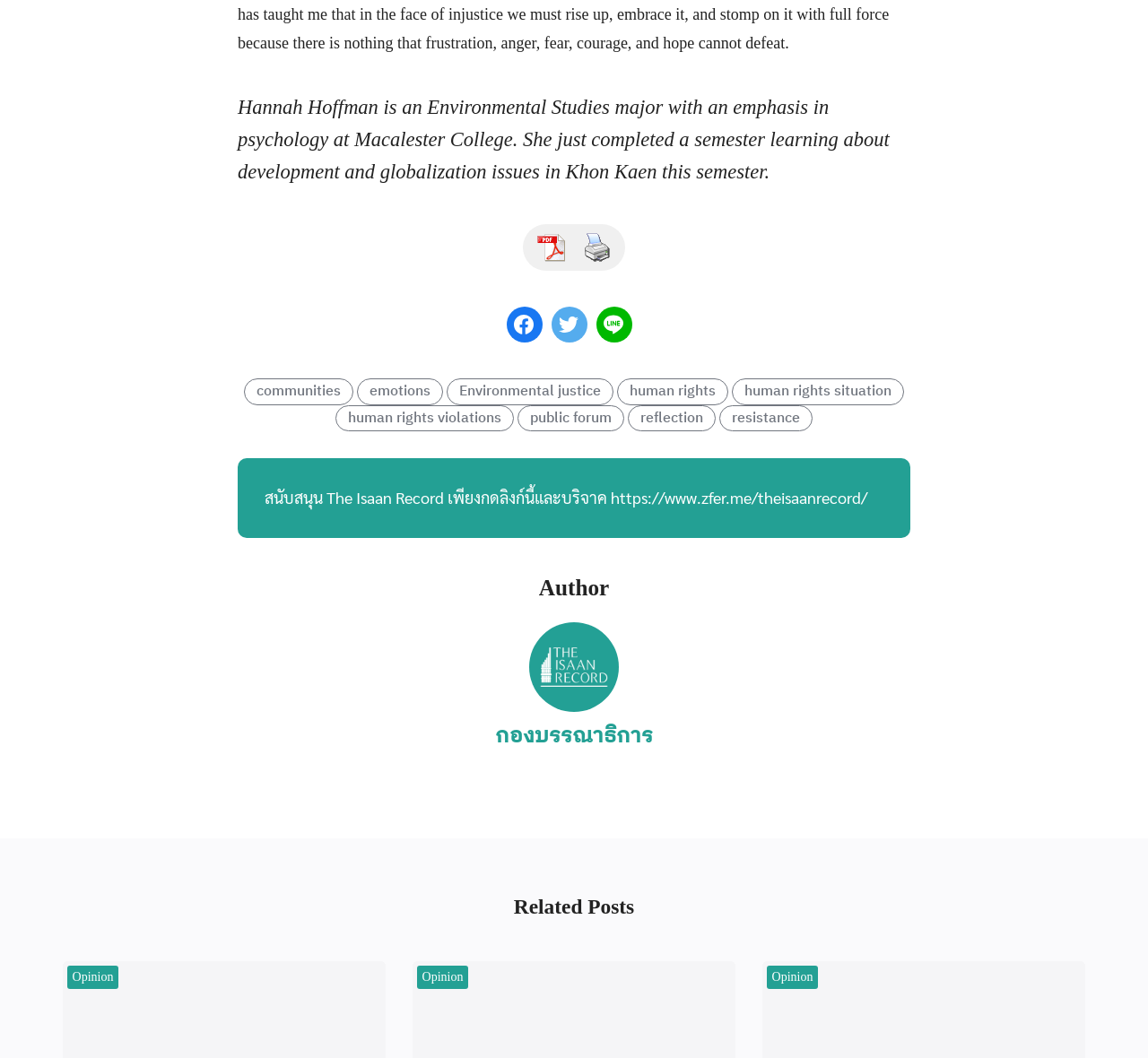Identify the bounding box coordinates for the region to click in order to carry out this instruction: "Read about Environmental justice". Provide the coordinates using four float numbers between 0 and 1, formatted as [left, top, right, bottom].

[0.389, 0.358, 0.534, 0.383]